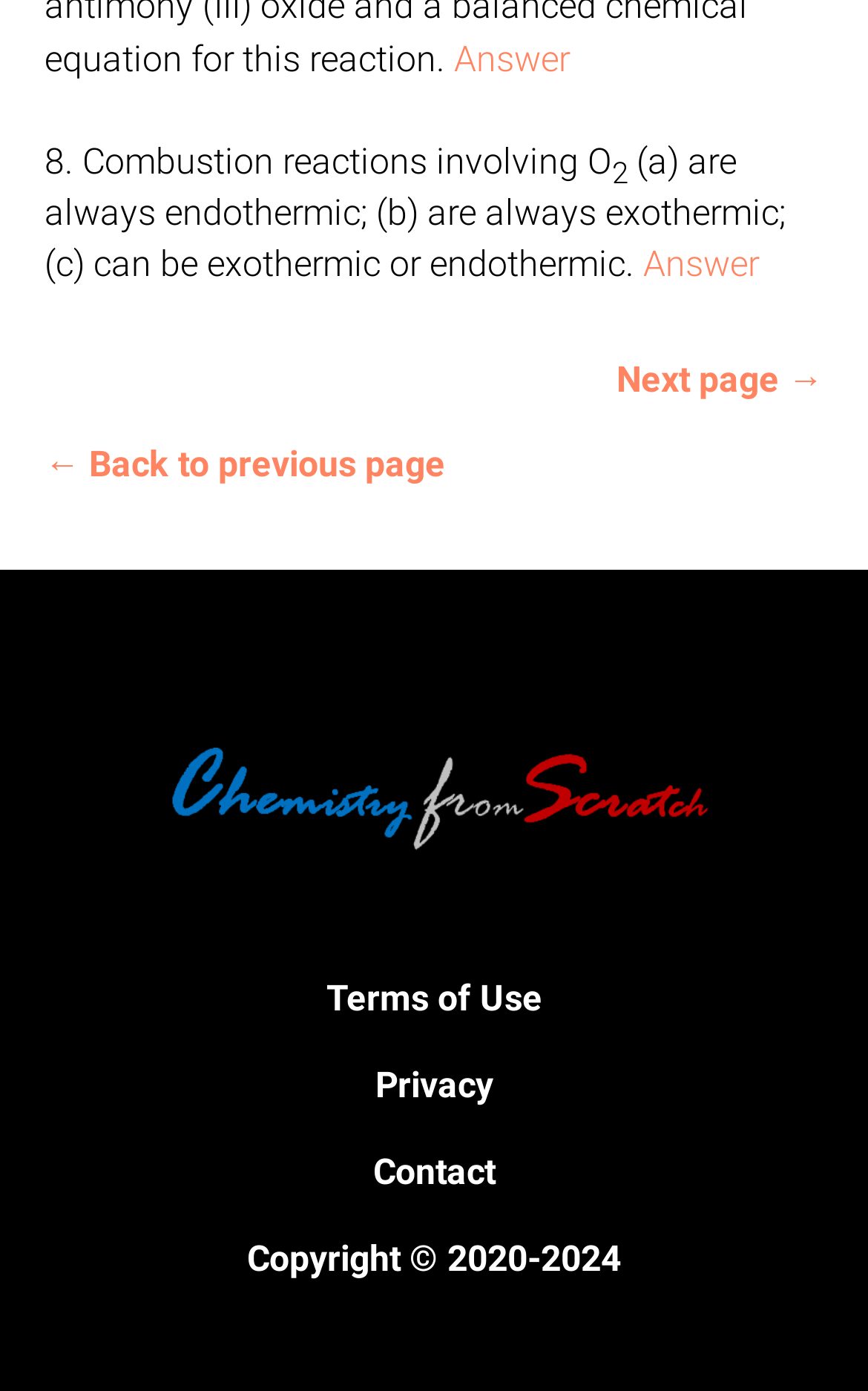Determine the bounding box coordinates of the clickable element to complete this instruction: "Click on 'Terms of Use'". Provide the coordinates in the format of four float numbers between 0 and 1, [left, top, right, bottom].

[0.376, 0.703, 0.624, 0.733]